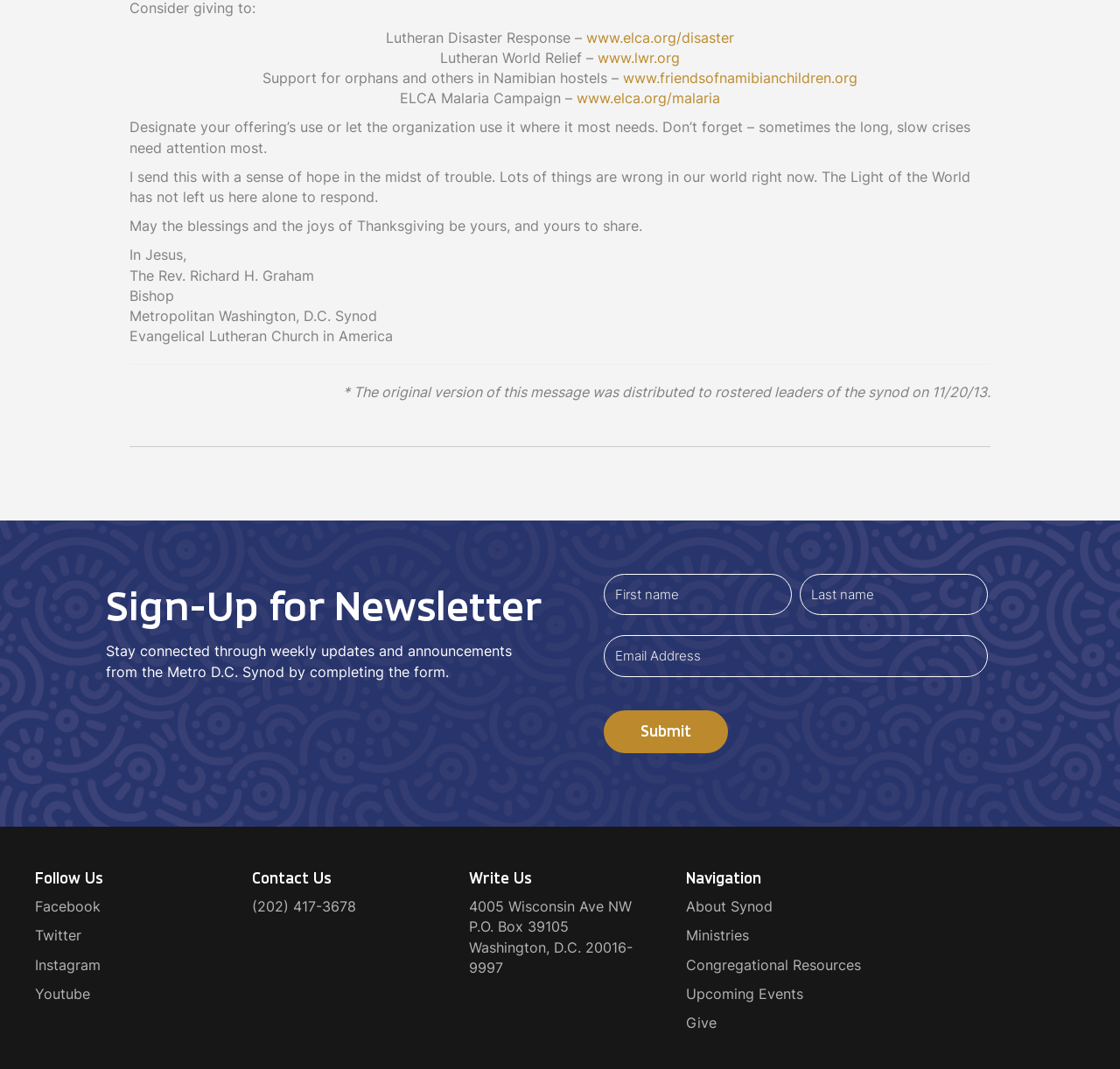Locate the bounding box coordinates of the clickable region to complete the following instruction: "Click on the 'Modding Questions' link."

None